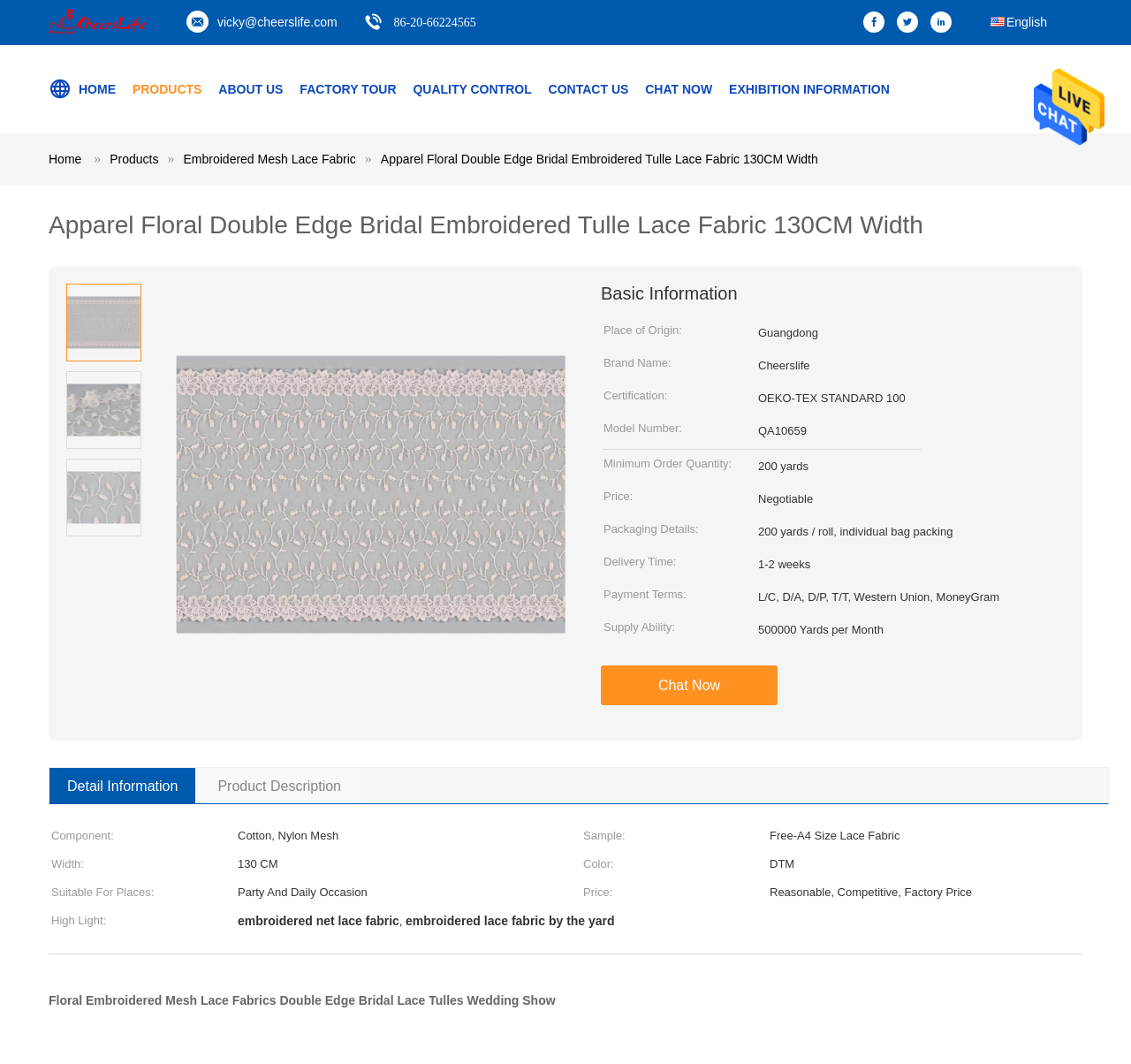Highlight the bounding box of the UI element that corresponds to this description: "Embroidered Mesh Lace Fabric".

[0.162, 0.143, 0.315, 0.156]